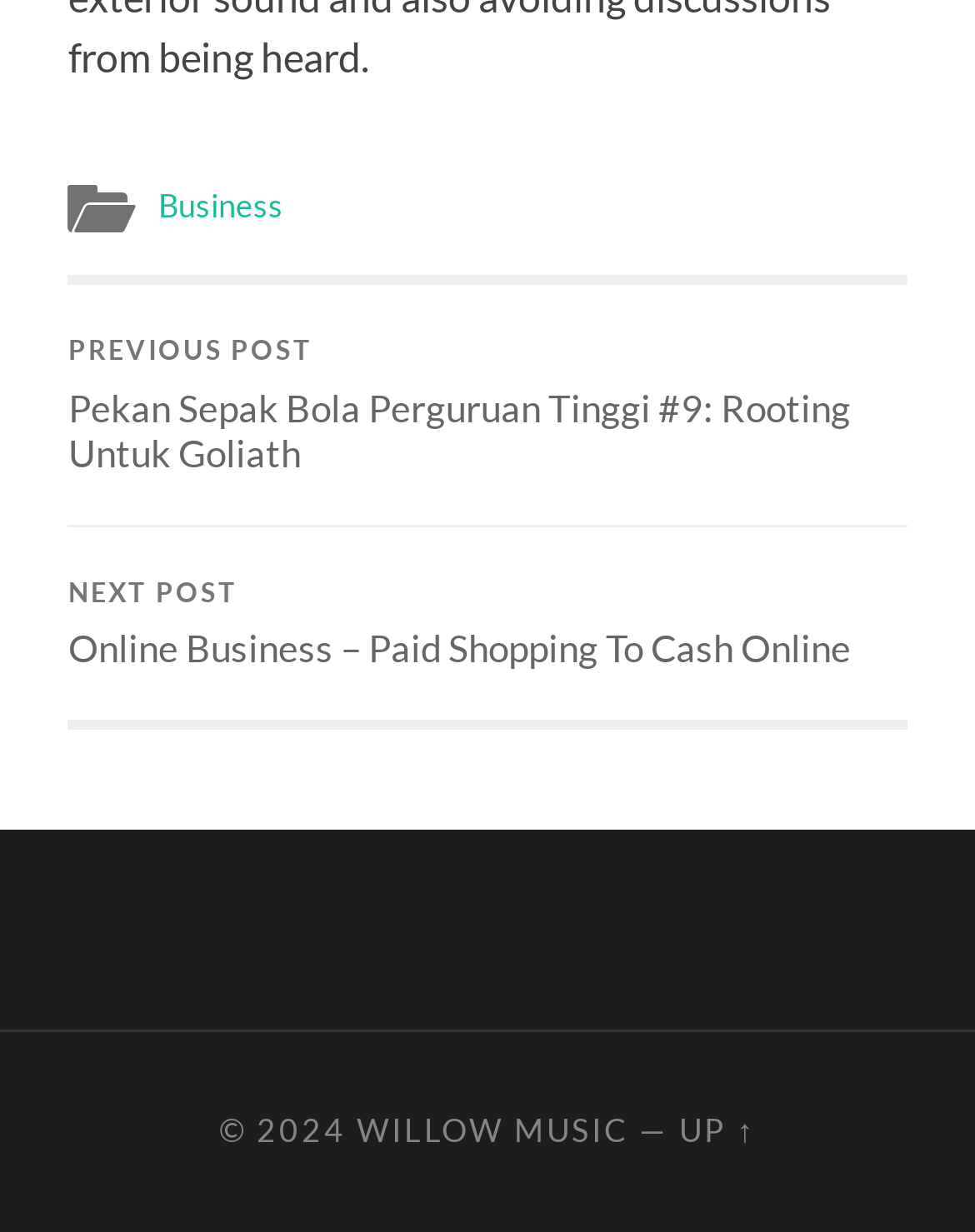What is the copyright year?
Look at the image and respond with a one-word or short-phrase answer.

2024